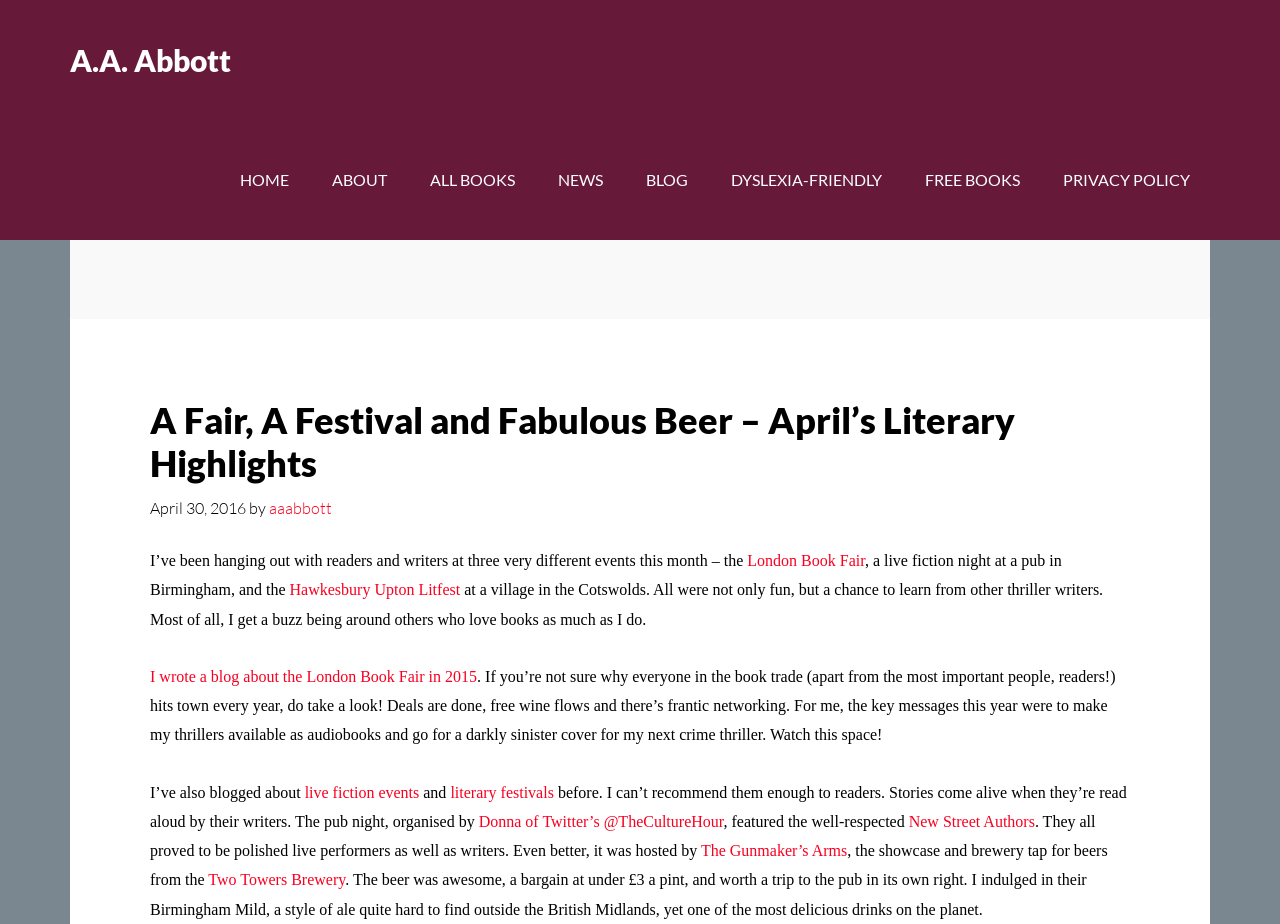Please find the bounding box coordinates in the format (top-left x, top-left y, bottom-right x, bottom-right y) for the given element description. Ensure the coordinates are floating point numbers between 0 and 1. Description: info@saranatile.com

None